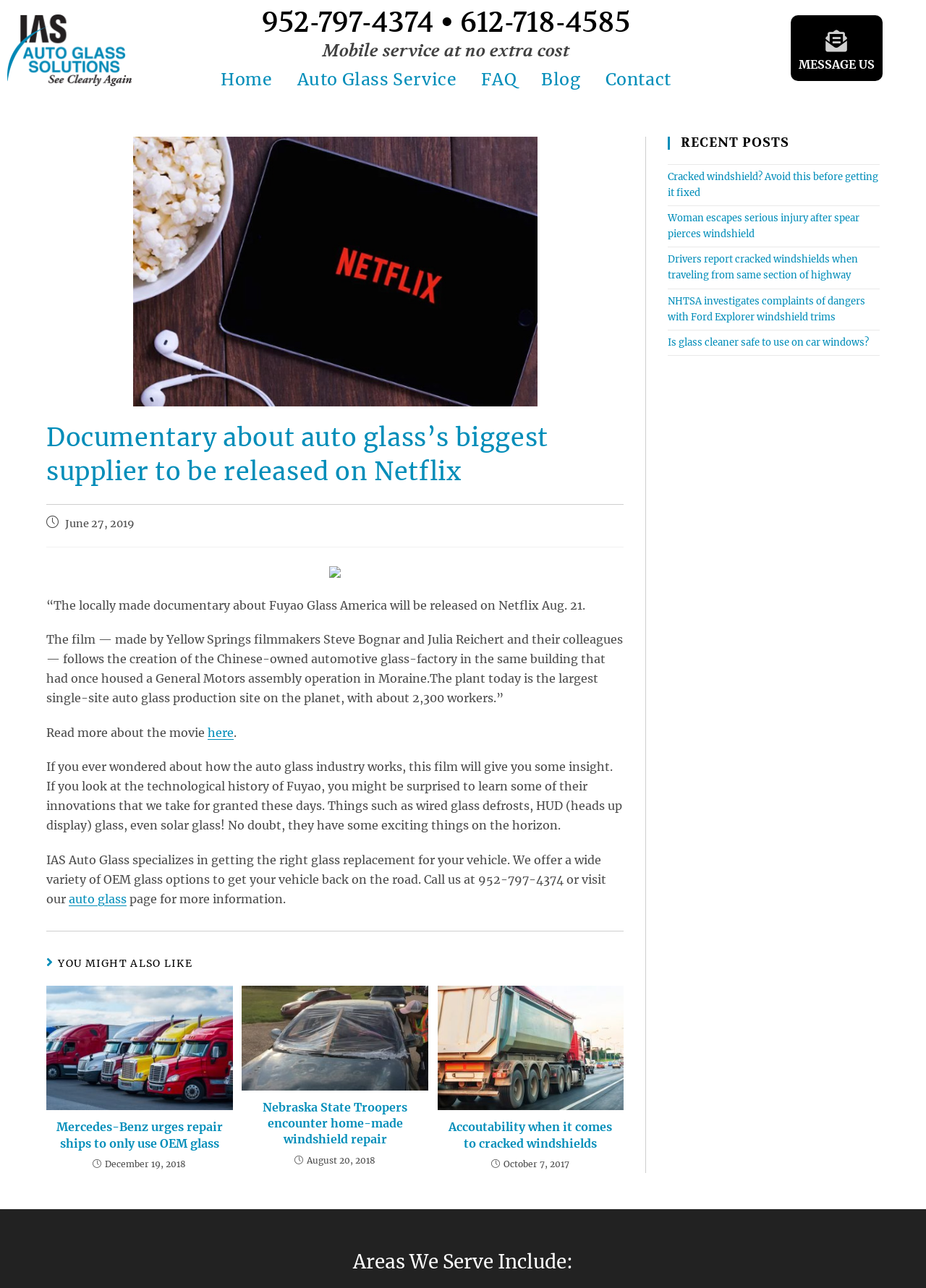Generate a thorough caption that explains the contents of the webpage.

This webpage is about IAS Auto Glass Solutions, a company that specializes in auto glass replacement. At the top of the page, there is a logo and a navigation menu with links to "Home", "Auto Glass Service", "FAQ", "Blog", and "Contact". Below the navigation menu, there is a main article section that takes up most of the page.

The main article section has a heading that reads "Documentary about auto glass's biggest supplier to be released on Netflix". Below the heading, there is a brief summary of the documentary, which is about Fuyao Glass America, a Chinese-owned automotive glass factory in Moraine. The summary is accompanied by an image.

To the right of the main article section, there is a sidebar with a heading that reads "Primary Sidebar". The sidebar contains a section titled "RECENT POSTS" with links to five recent articles related to auto glass.

Below the main article section, there are three more article sections, each with a heading, a brief summary, and an image. These articles appear to be related to auto glass and windshield repair.

At the very bottom of the page, there is a heading that reads "Areas We Serve Include:", but the specific areas are not listed.

Throughout the page, there are several calls-to-action, including a link to "MESSAGE US" and a phone number to contact IAS Auto Glass Solutions. There are also links to other pages on the website, such as the "auto glass" page.